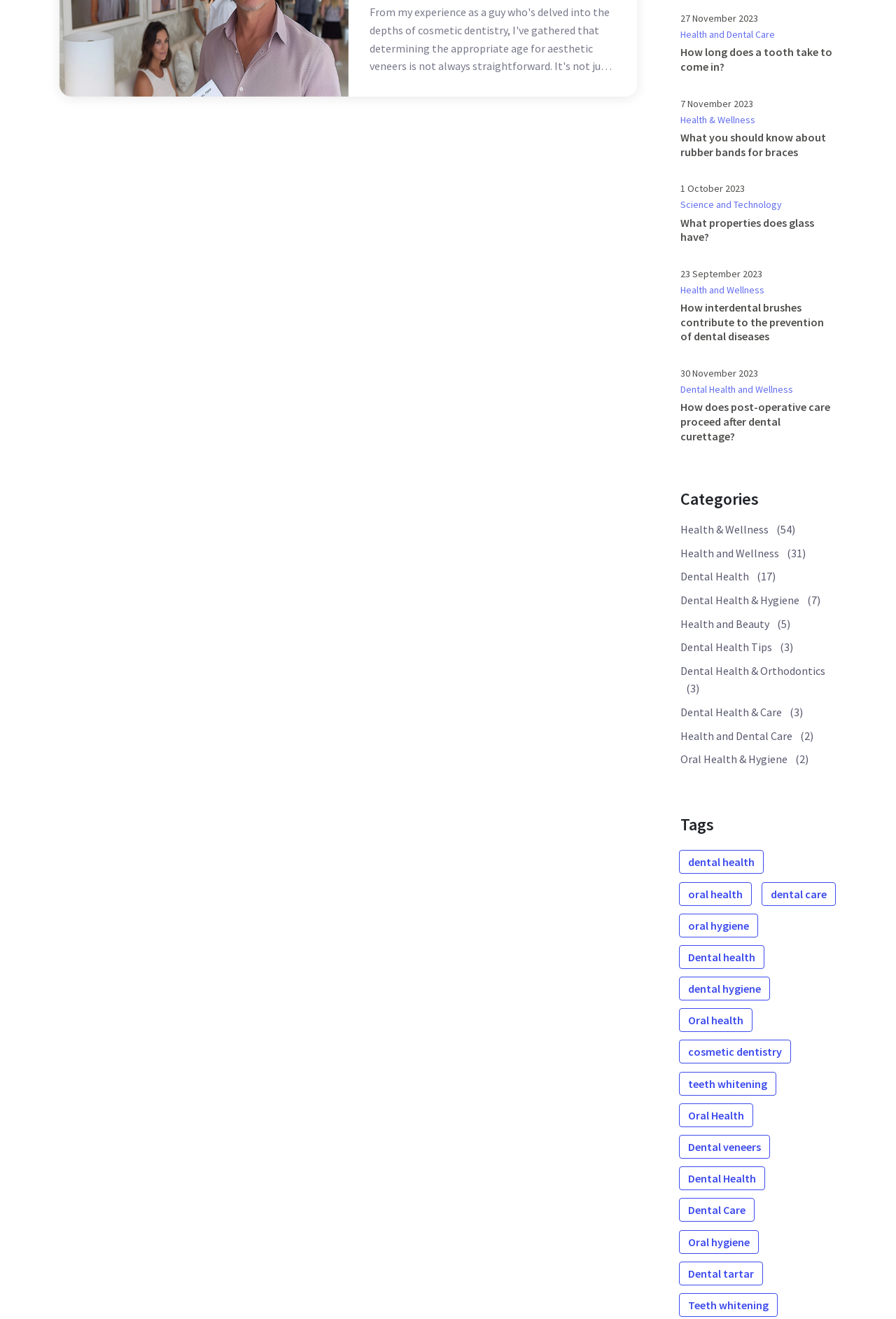Determine the bounding box coordinates in the format (top-left x, top-left y, bottom-right x, bottom-right y). Ensure all values are floating point numbers between 0 and 1. Identify the bounding box of the UI element described by: Health and Beauty (5)

[0.759, 0.467, 0.882, 0.478]